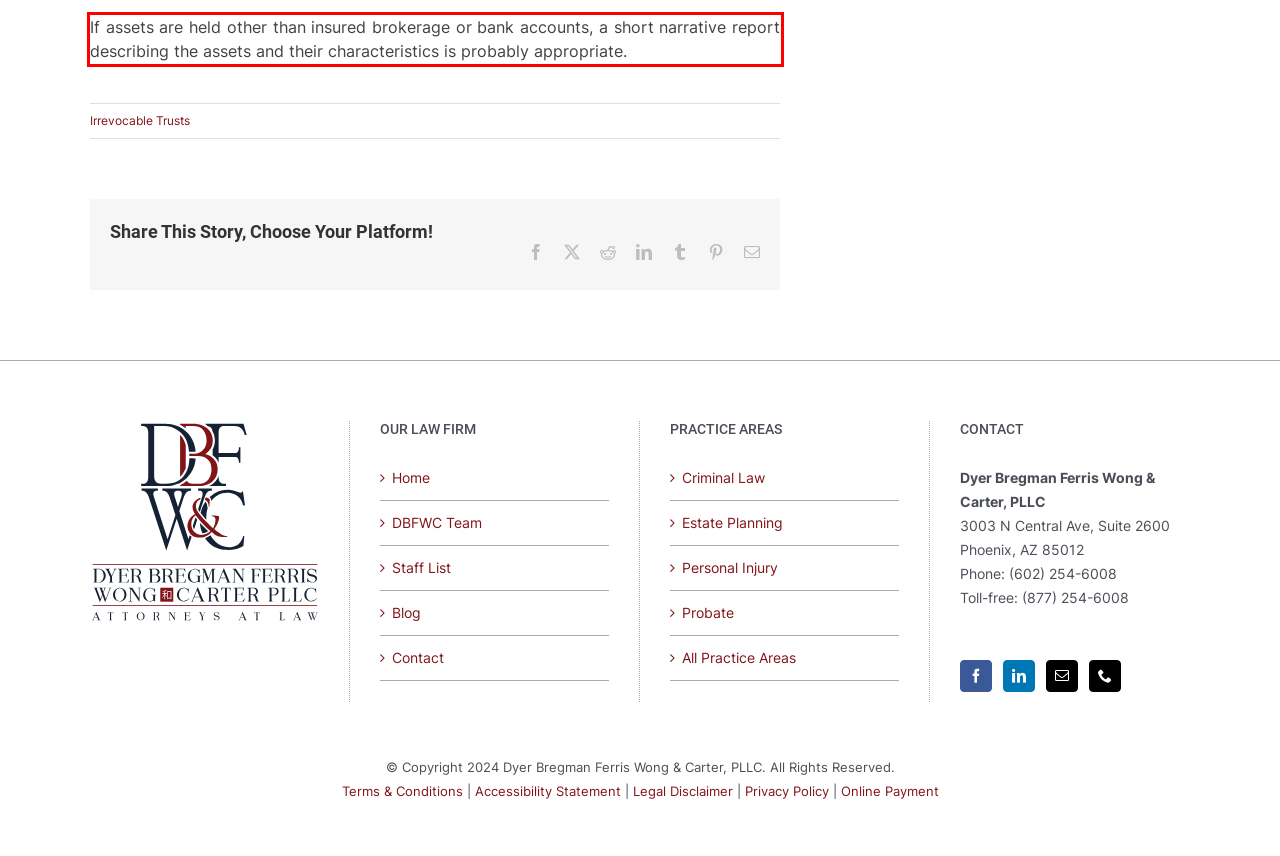You are provided with a screenshot of a webpage that includes a red bounding box. Extract and generate the text content found within the red bounding box.

If assets are held other than insured brokerage or bank accounts, a short narrative report describing the assets and their characteristics is probably appropriate.